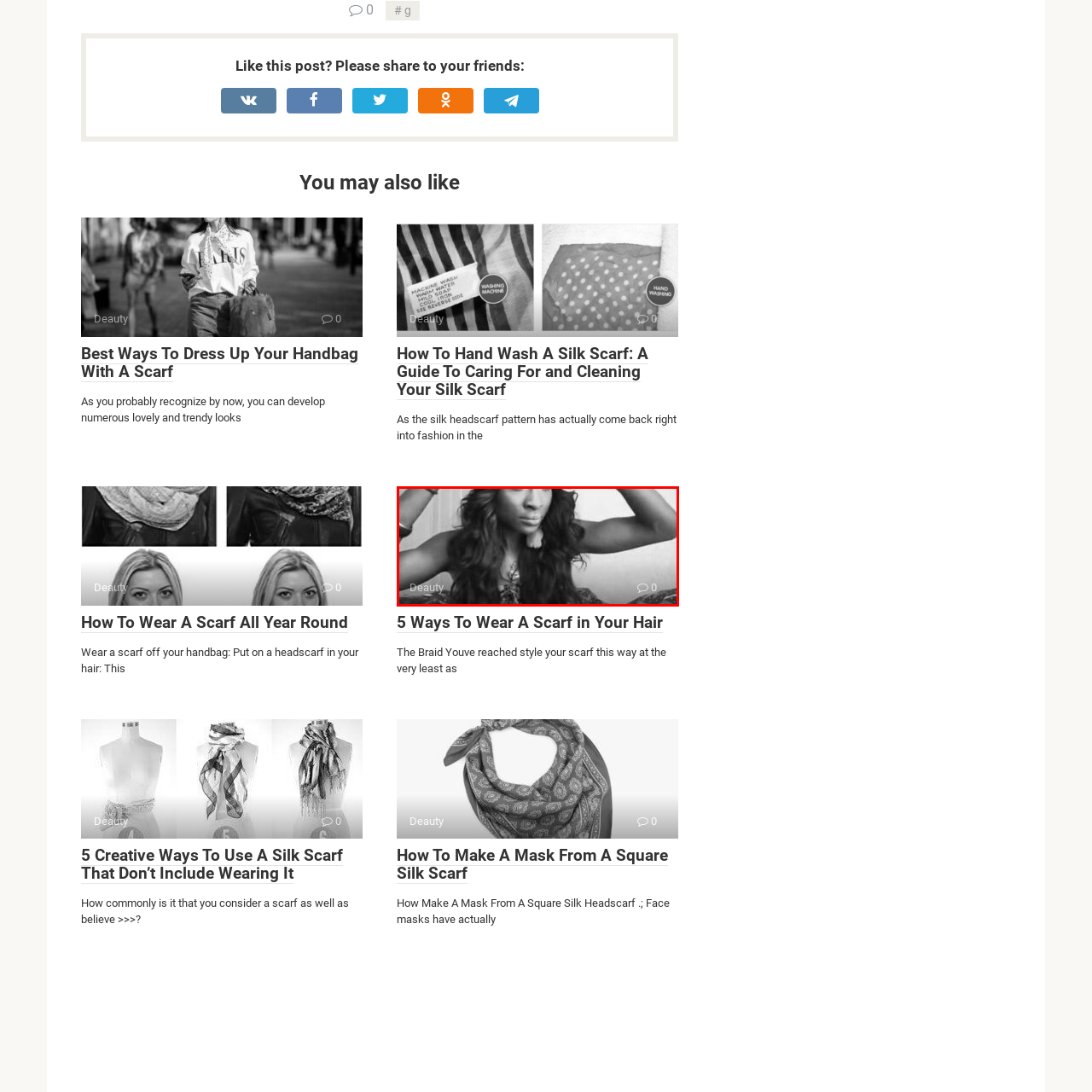What is the purpose of the image?
Focus on the visual details within the red bounding box and provide an in-depth answer based on your observations.

The image is likely part of a post about stylish scarf-wearing techniques, inviting viewers to explore fashionable ways to incorporate scarves into their looks, as suggested by the woman's pose and the focus on her hair styling.